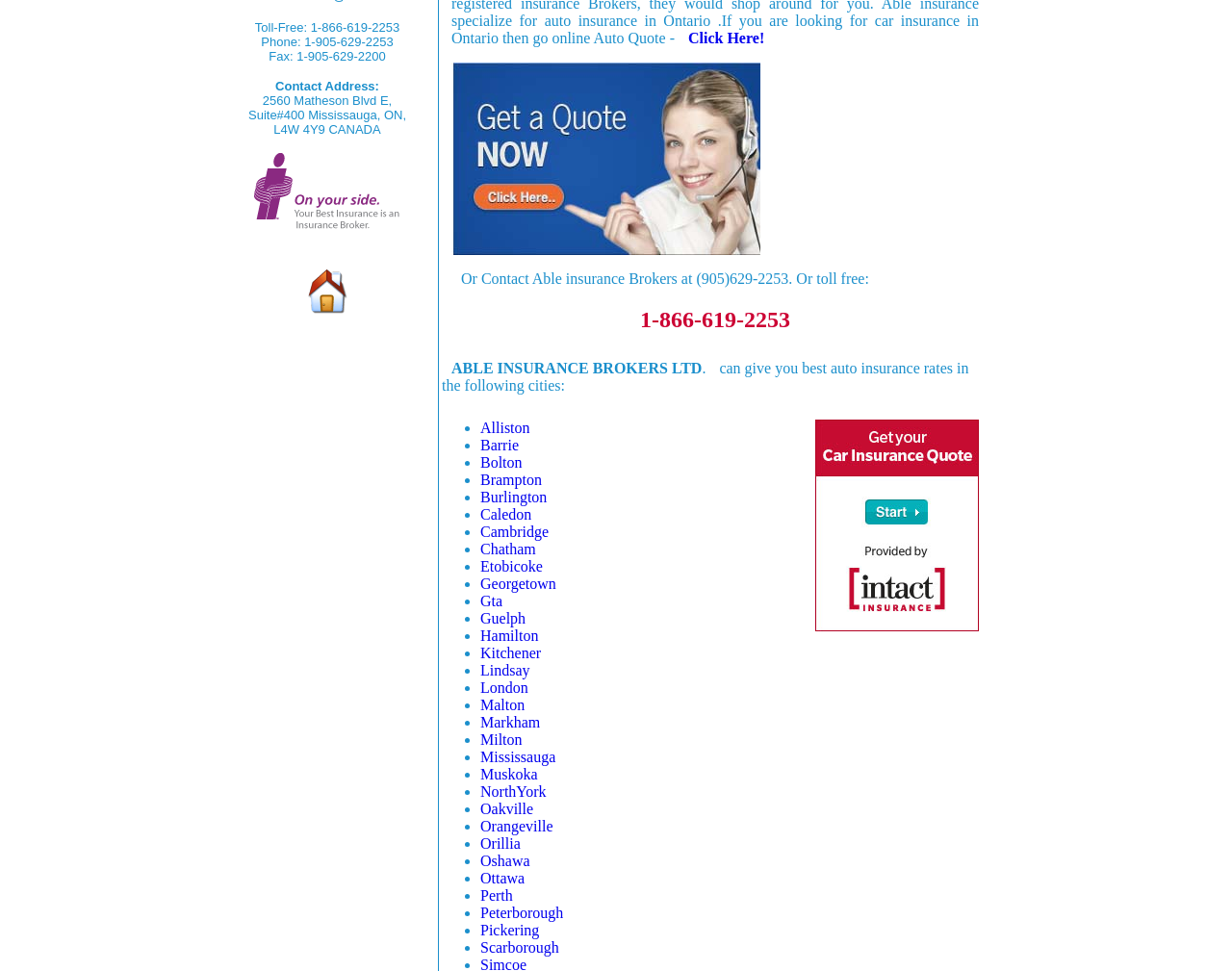Locate the bounding box coordinates for the element described below: "Click Here!". The coordinates must be four float values between 0 and 1, formatted as [left, top, right, bottom].

[0.559, 0.031, 0.62, 0.048]